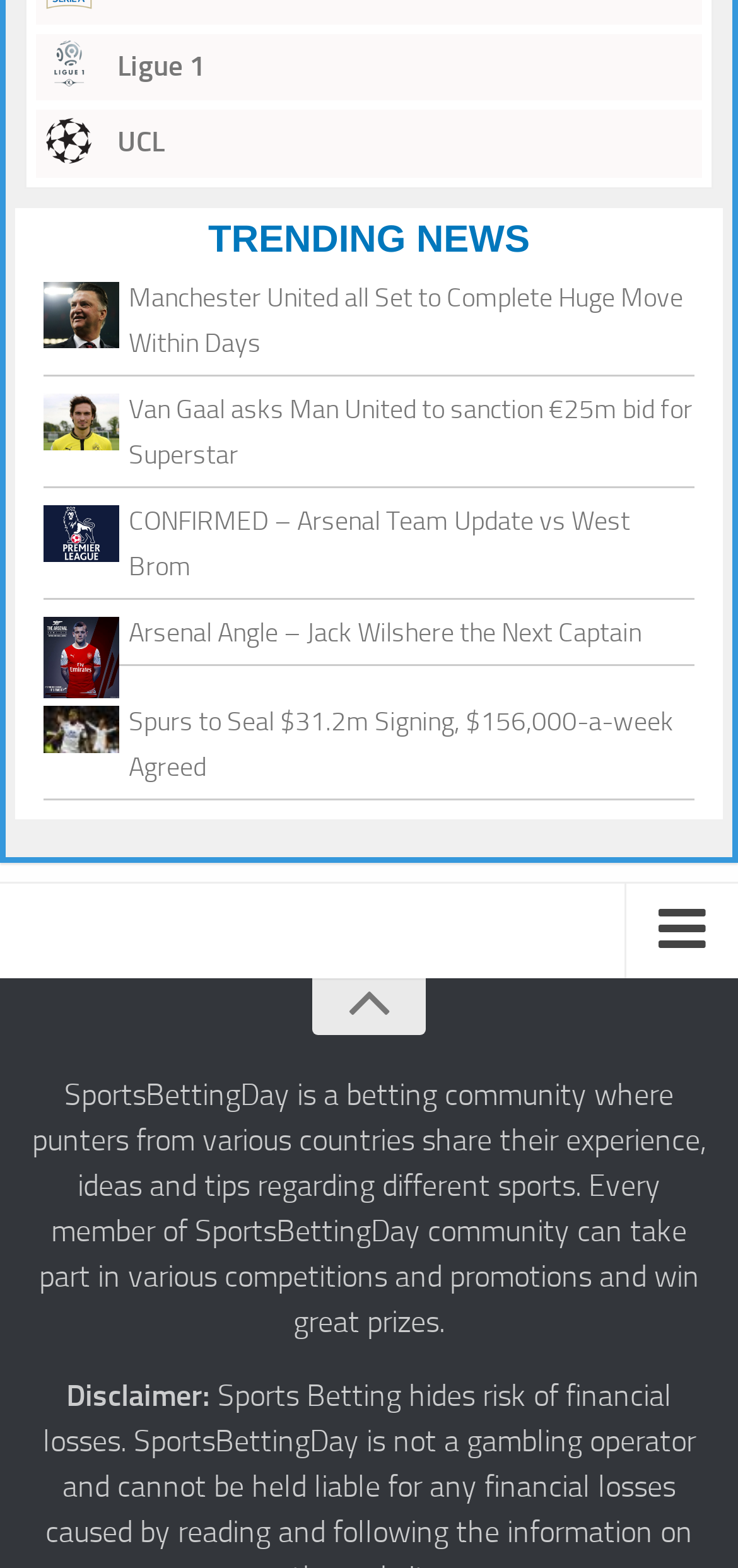Use a single word or phrase to respond to the question:
How many links are there in the trending news section?

5